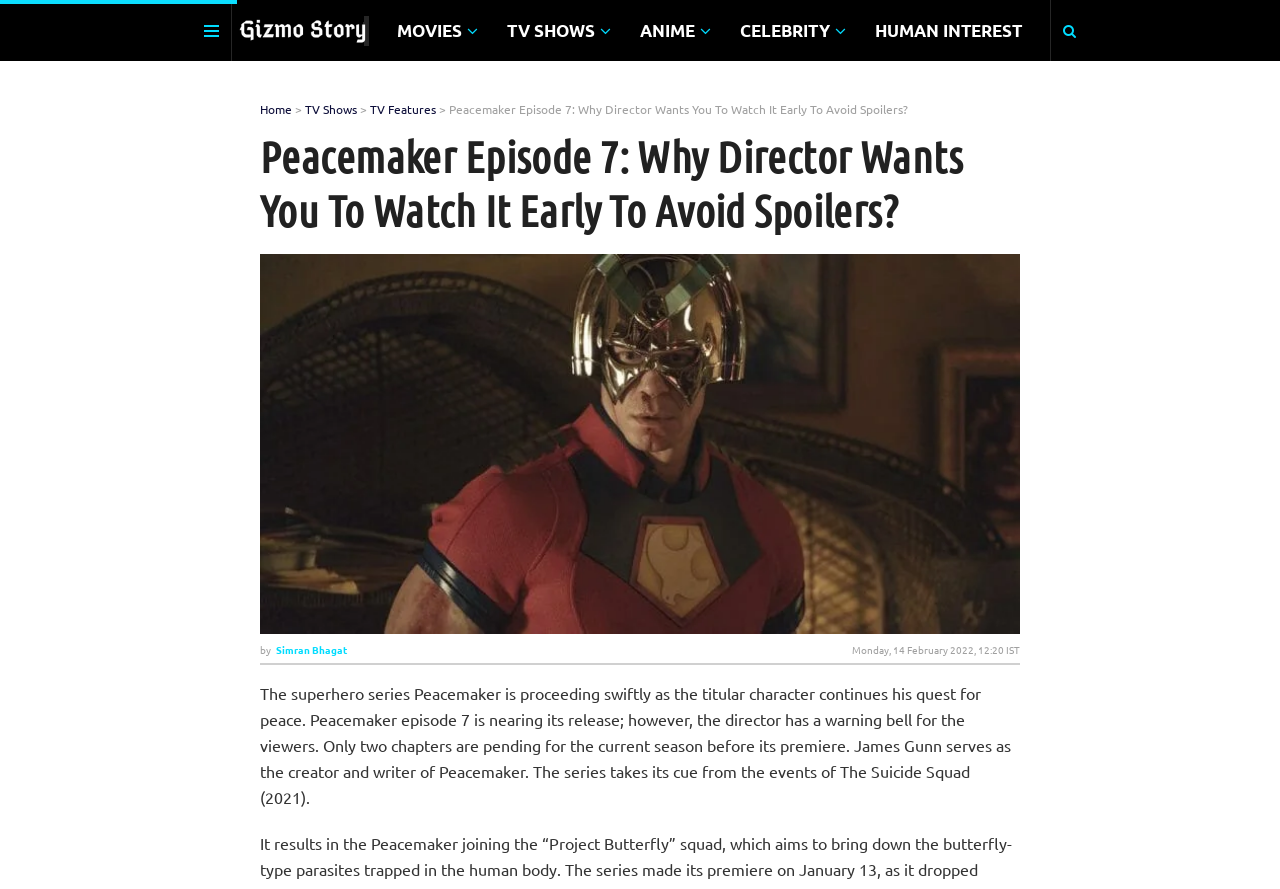Can you specify the bounding box coordinates for the region that should be clicked to fulfill this instruction: "Go to the 'TV Shows' page".

[0.238, 0.114, 0.279, 0.132]